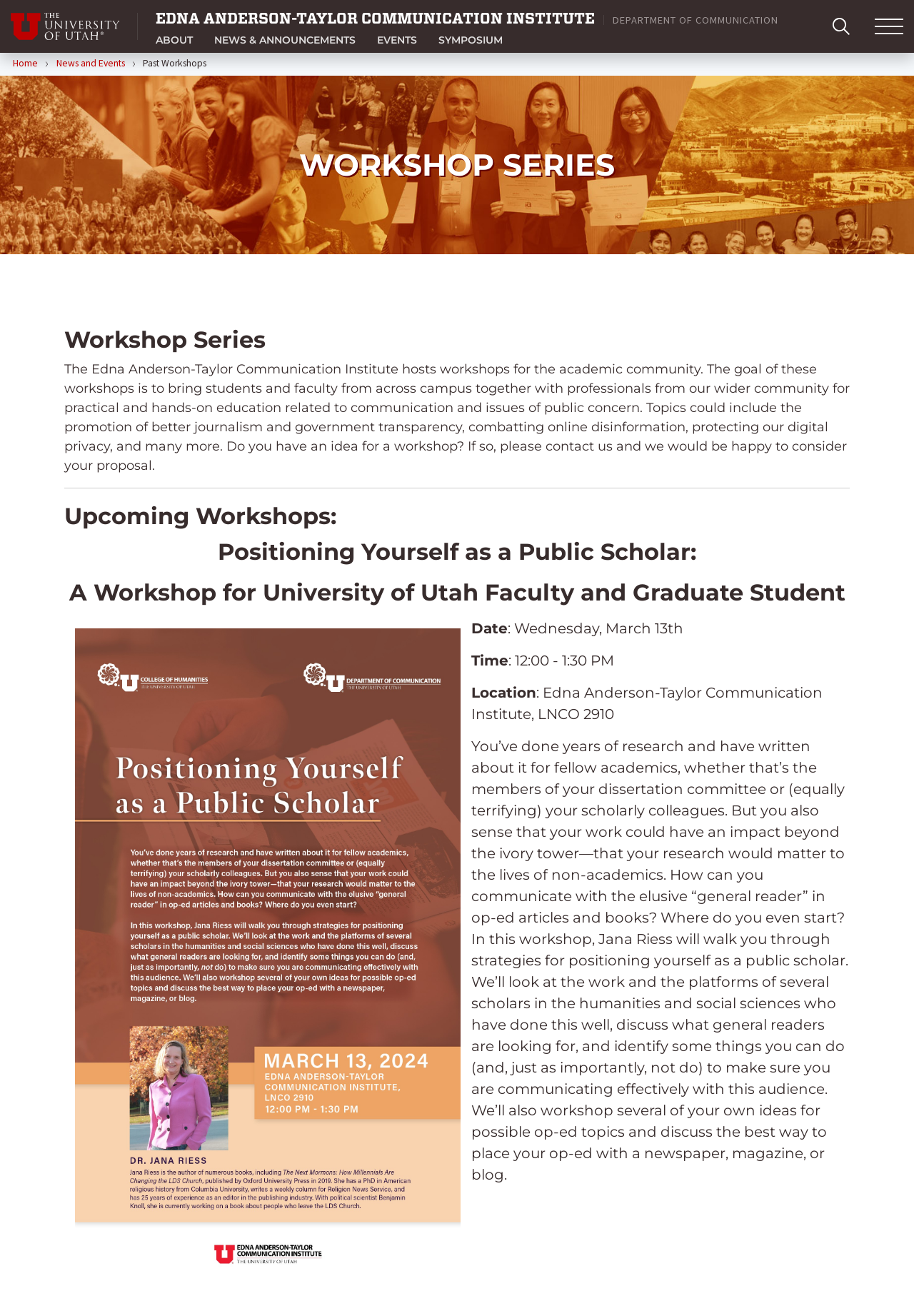Answer the question below with a single word or a brief phrase: 
What is the name of the institute?

EDNA ANDERSON-TAYLOR COMMUNICATION INSTITUTE